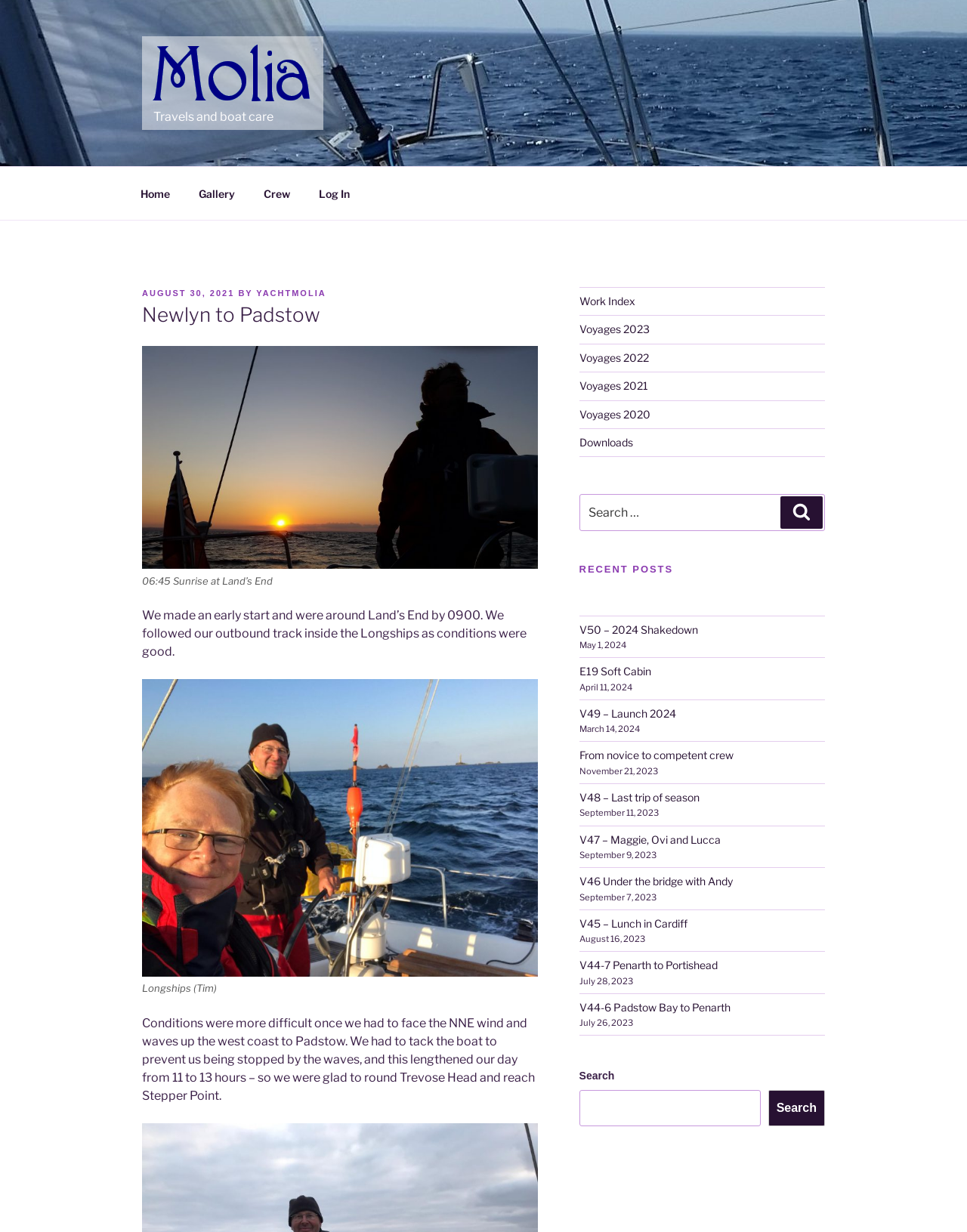Please determine the bounding box coordinates of the element to click in order to execute the following instruction: "View the 'Gallery'". The coordinates should be four float numbers between 0 and 1, specified as [left, top, right, bottom].

[0.191, 0.142, 0.256, 0.172]